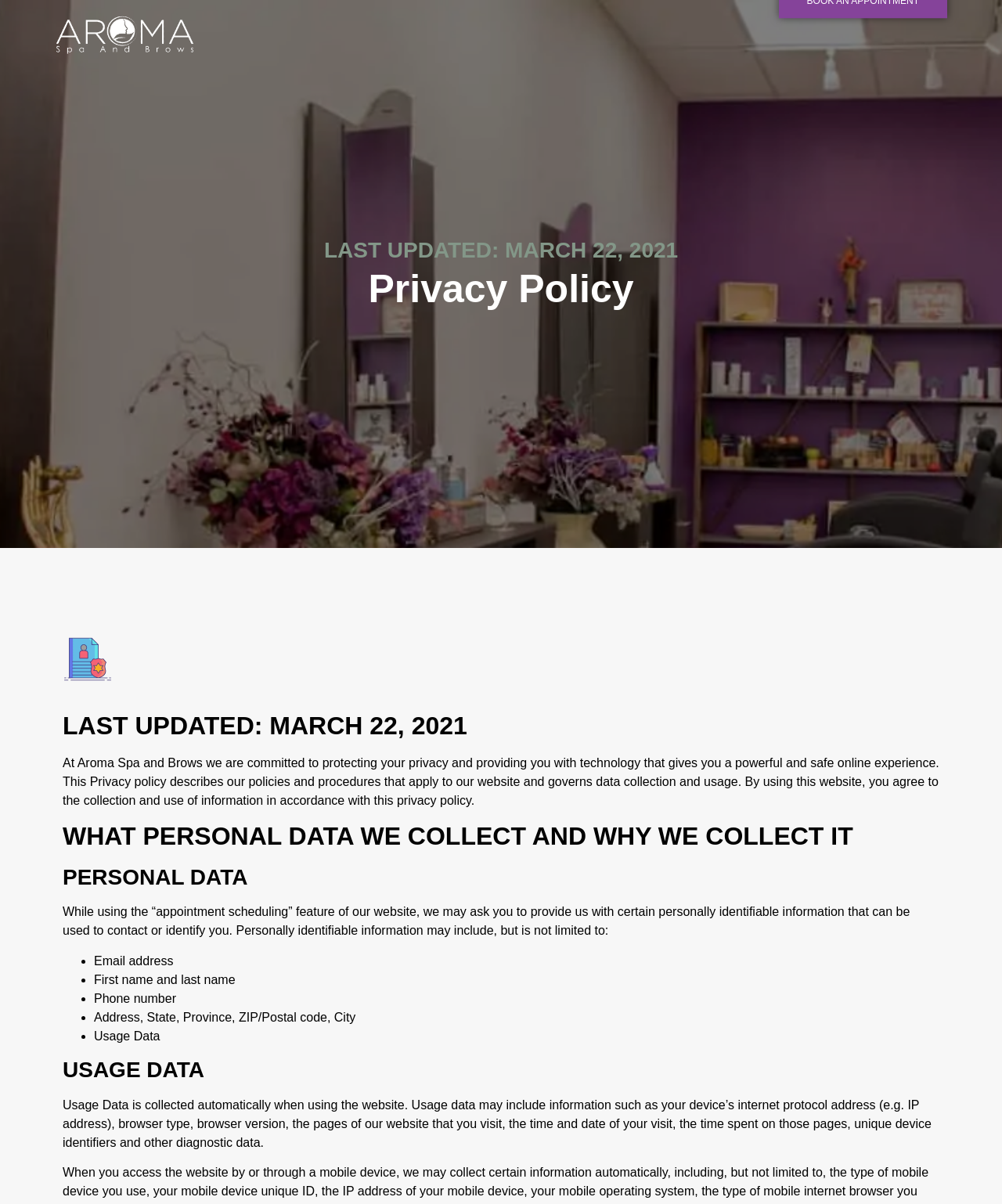Using the information in the image, could you please answer the following question in detail:
What is the name of the spa and brows website?

I found the answer by looking at the logo link at the top left corner of the webpage, which says 'aroma spa and brows logo'.